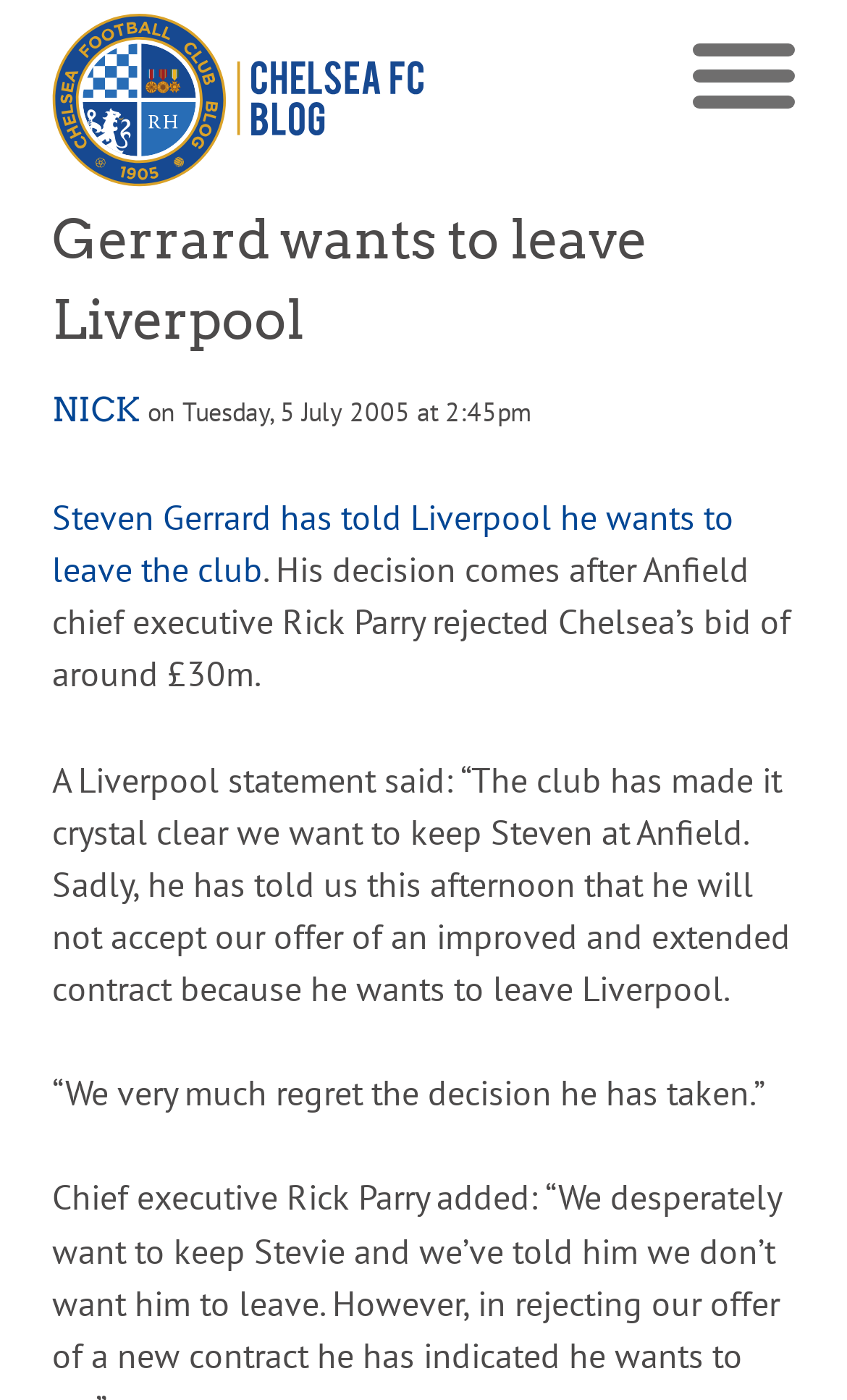Identify and provide the main heading of the webpage.

Gerrard wants to leave Liverpool